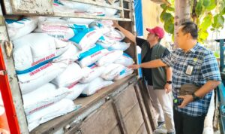Please give a concise answer to this question using a single word or phrase: 
What is the setting of the scene?

Outdoors